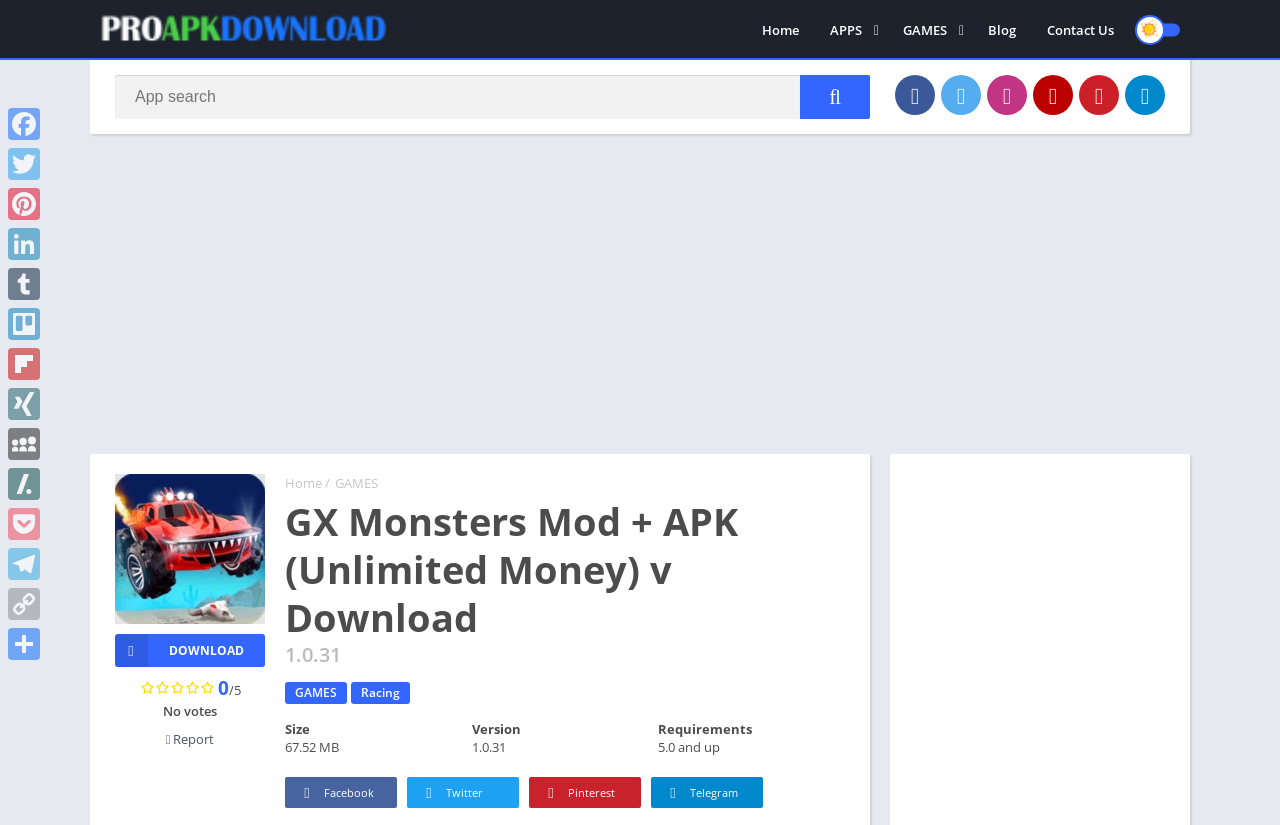Can you identify the bounding box coordinates of the clickable region needed to carry out this instruction: 'Go to Home page'? The coordinates should be four float numbers within the range of 0 to 1, stated as [left, top, right, bottom].

[0.584, 0.015, 0.636, 0.058]